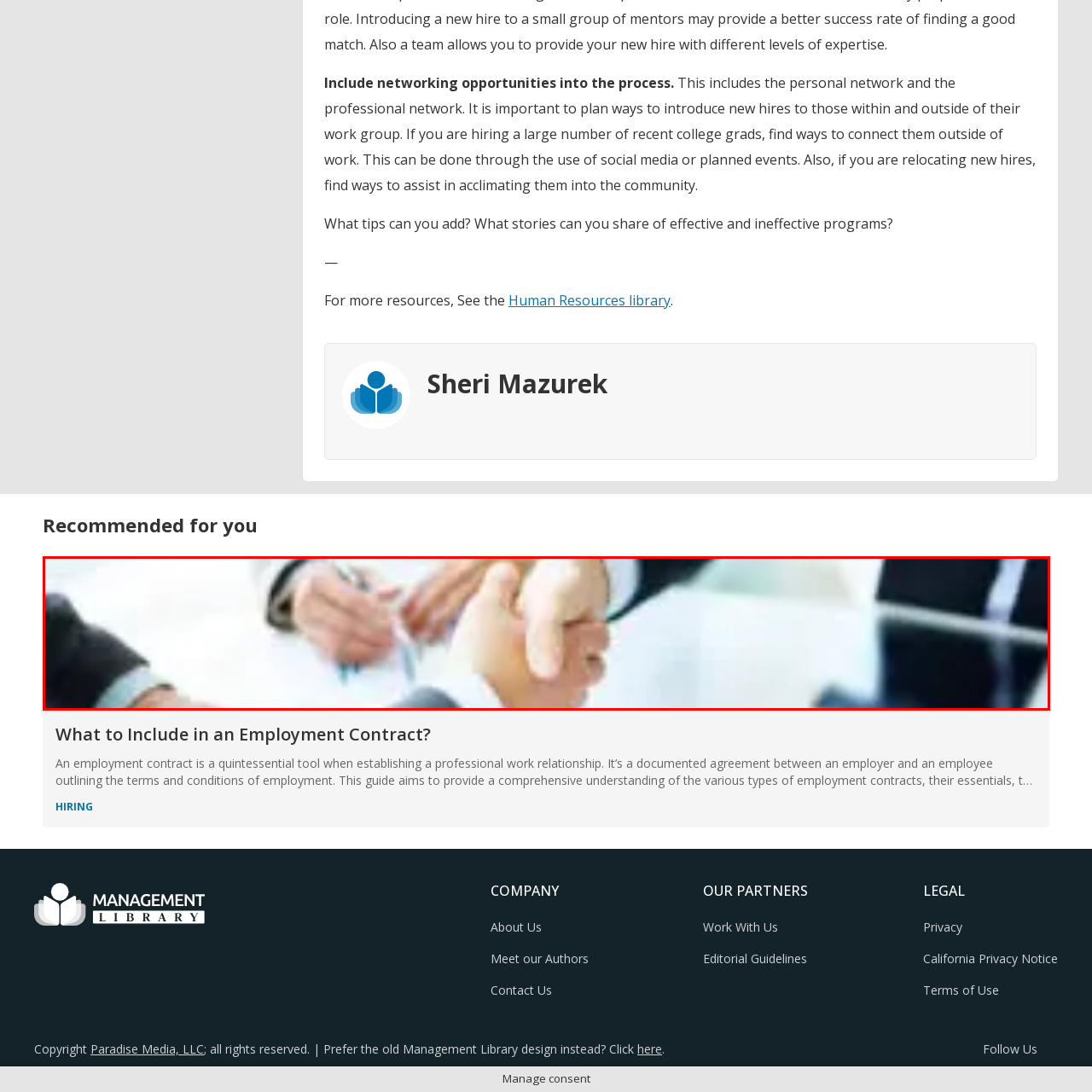Examine the picture highlighted with a red border, Is the background hand holding a pen? Please respond with a single word or phrase.

Yes